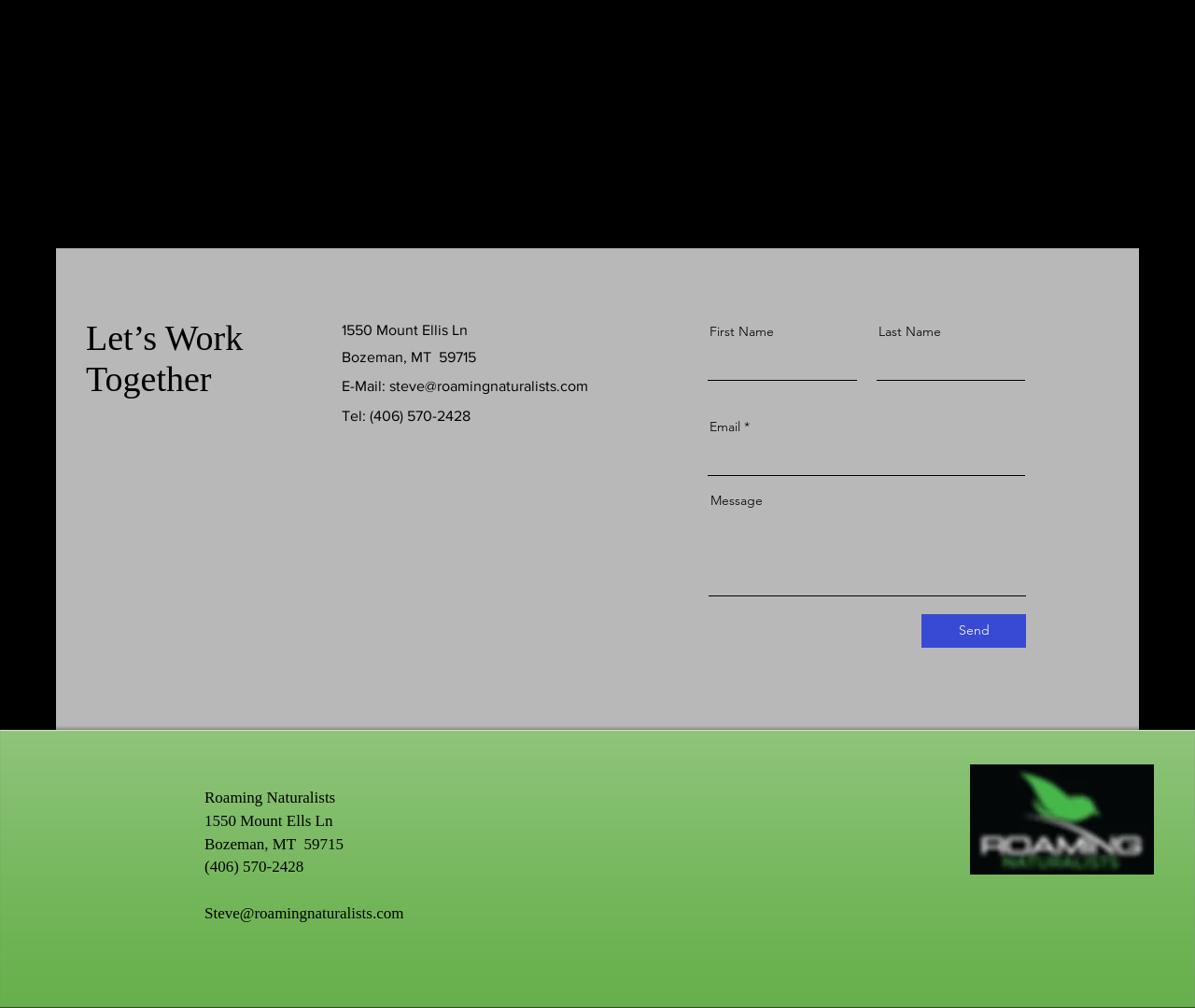Bounding box coordinates must be specified in the format (top-left x, top-left y, bottom-right x, bottom-right y). All values should be floating point numbers between 0 and 1. What are the bounding box coordinates of the UI element described as: parent_node: Message

[0.593, 0.511, 0.859, 0.592]